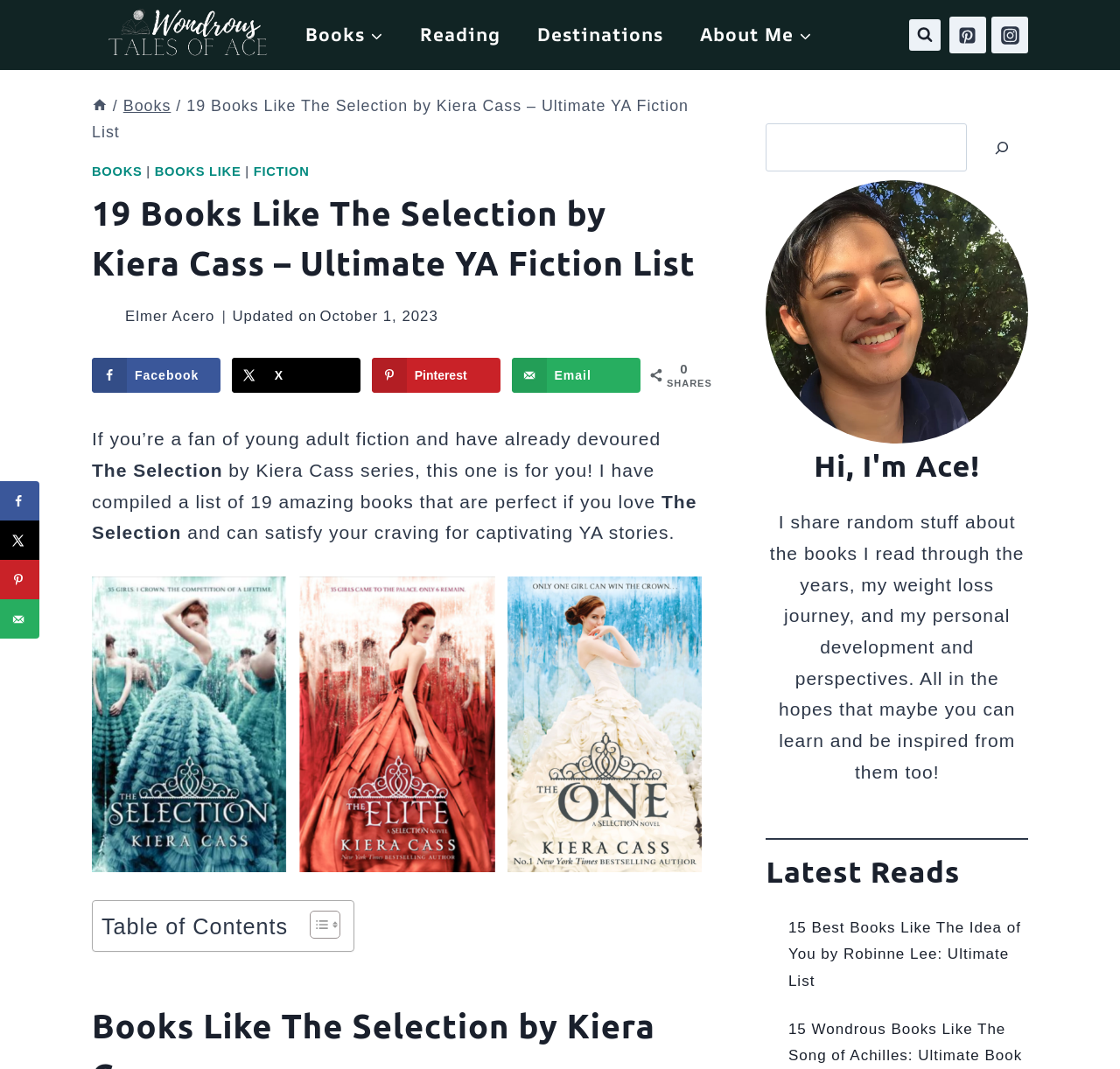Identify the coordinates of the bounding box for the element described below: "Books Like". Return the coordinates as four float numbers between 0 and 1: [left, top, right, bottom].

[0.138, 0.154, 0.215, 0.167]